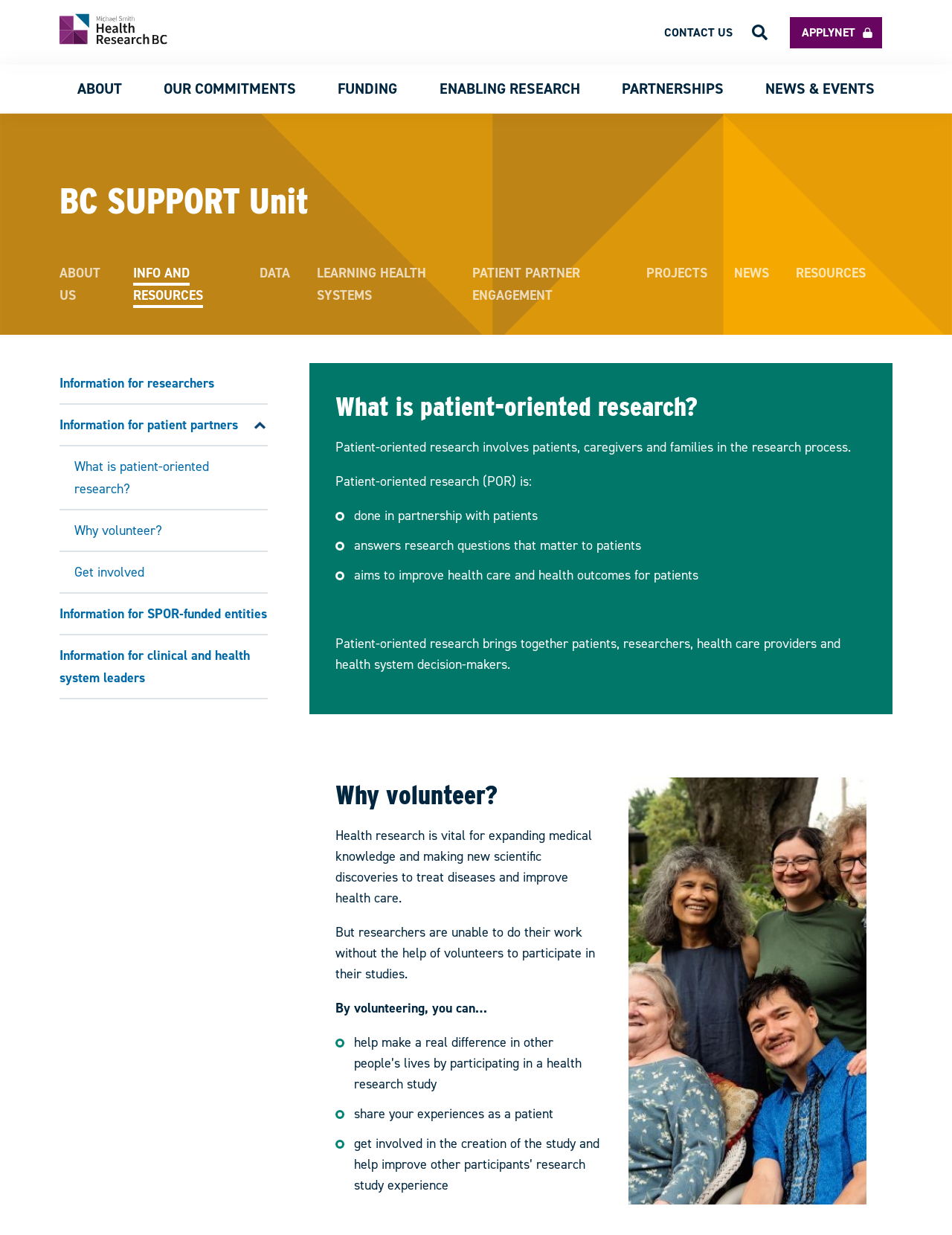Please determine the bounding box coordinates of the clickable area required to carry out the following instruction: "Click the CONTACT US link". The coordinates must be four float numbers between 0 and 1, represented as [left, top, right, bottom].

[0.698, 0.02, 0.77, 0.033]